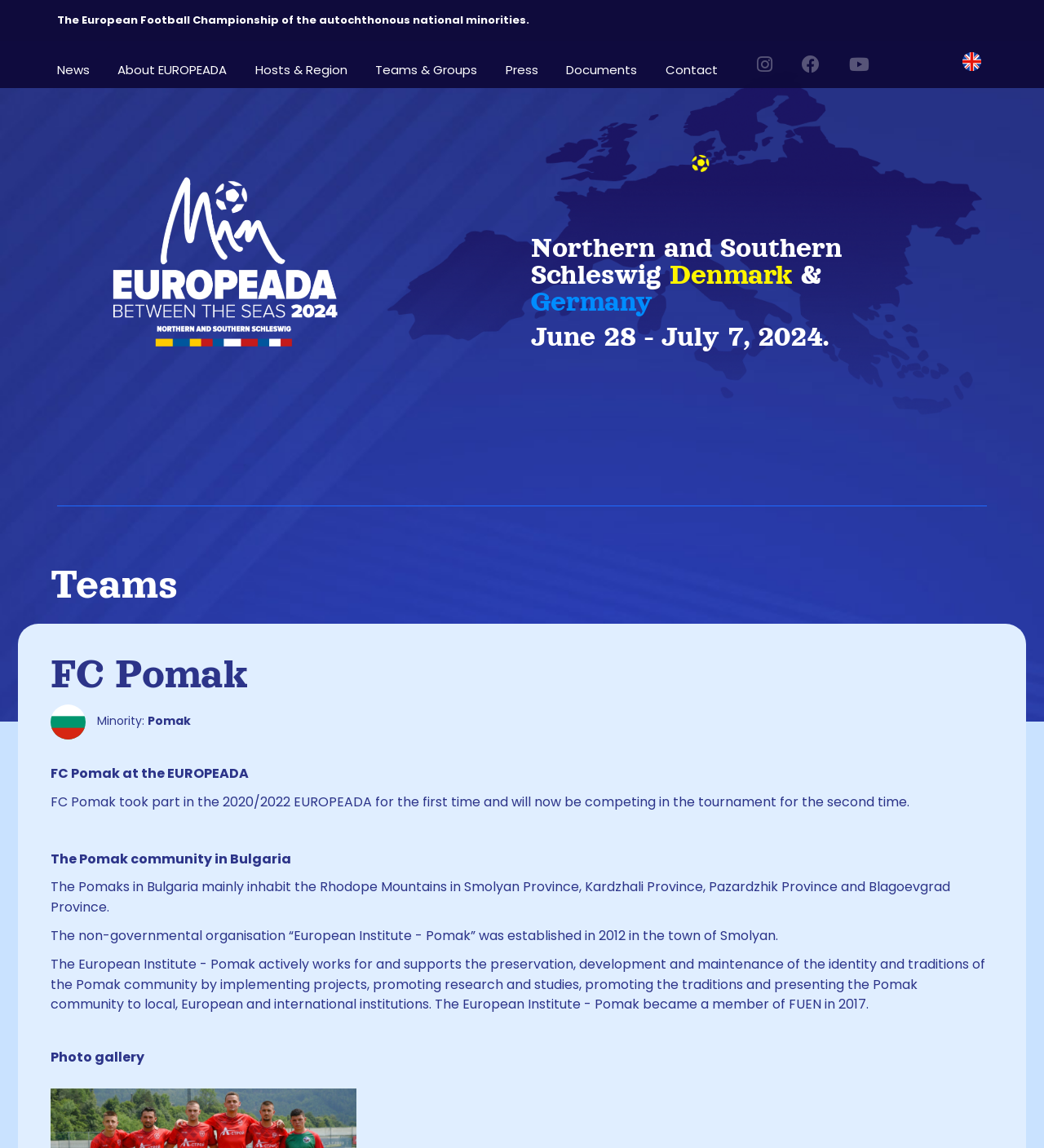Find the headline of the webpage and generate its text content.

Northern and Southern Schleswig Denmark & Germany
June 28 - July 7, 2024.